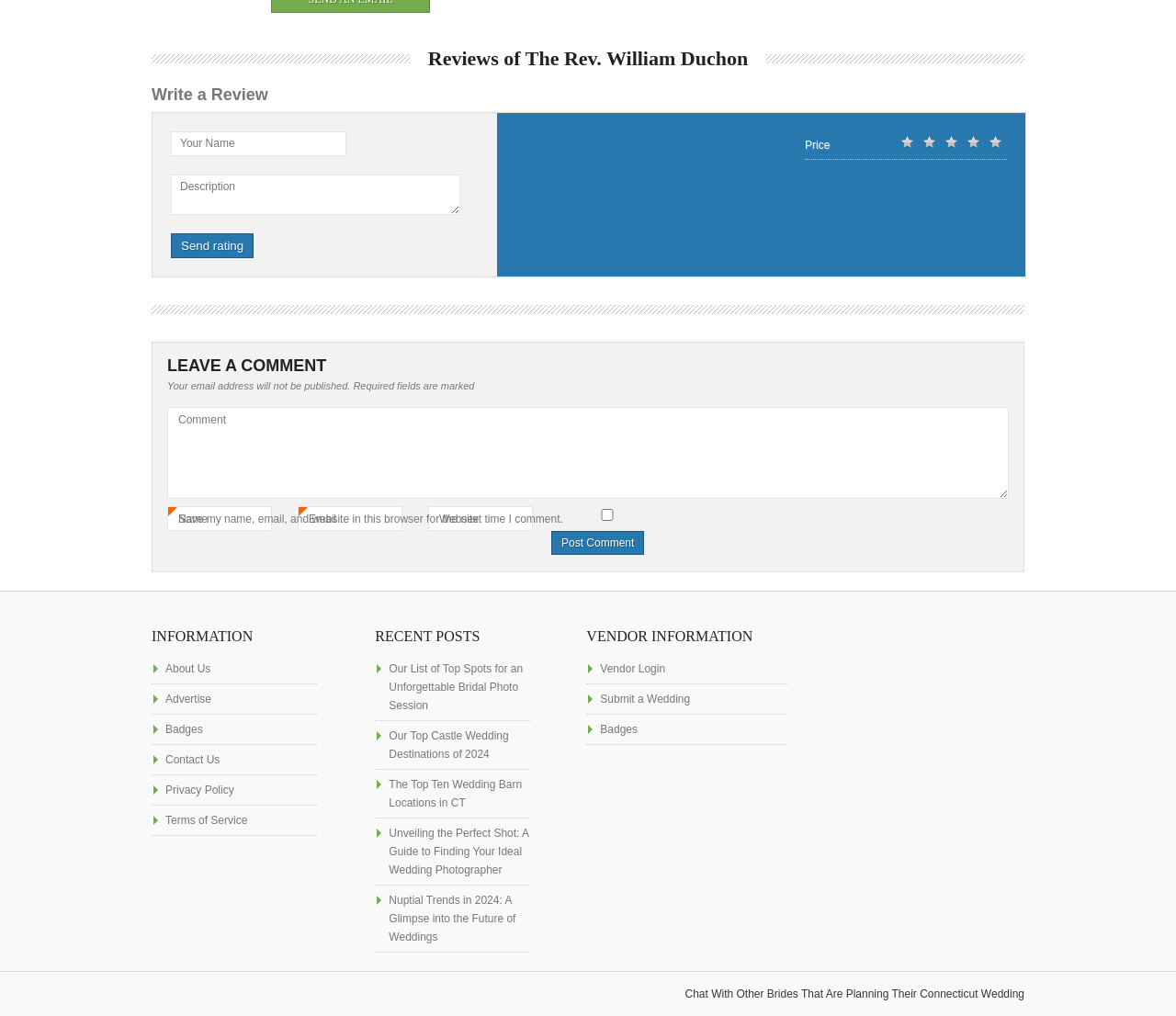Identify the bounding box coordinates for the region of the element that should be clicked to carry out the instruction: "Write a review". The bounding box coordinates should be four float numbers between 0 and 1, i.e., [left, top, right, bottom].

[0.129, 0.085, 0.871, 0.101]